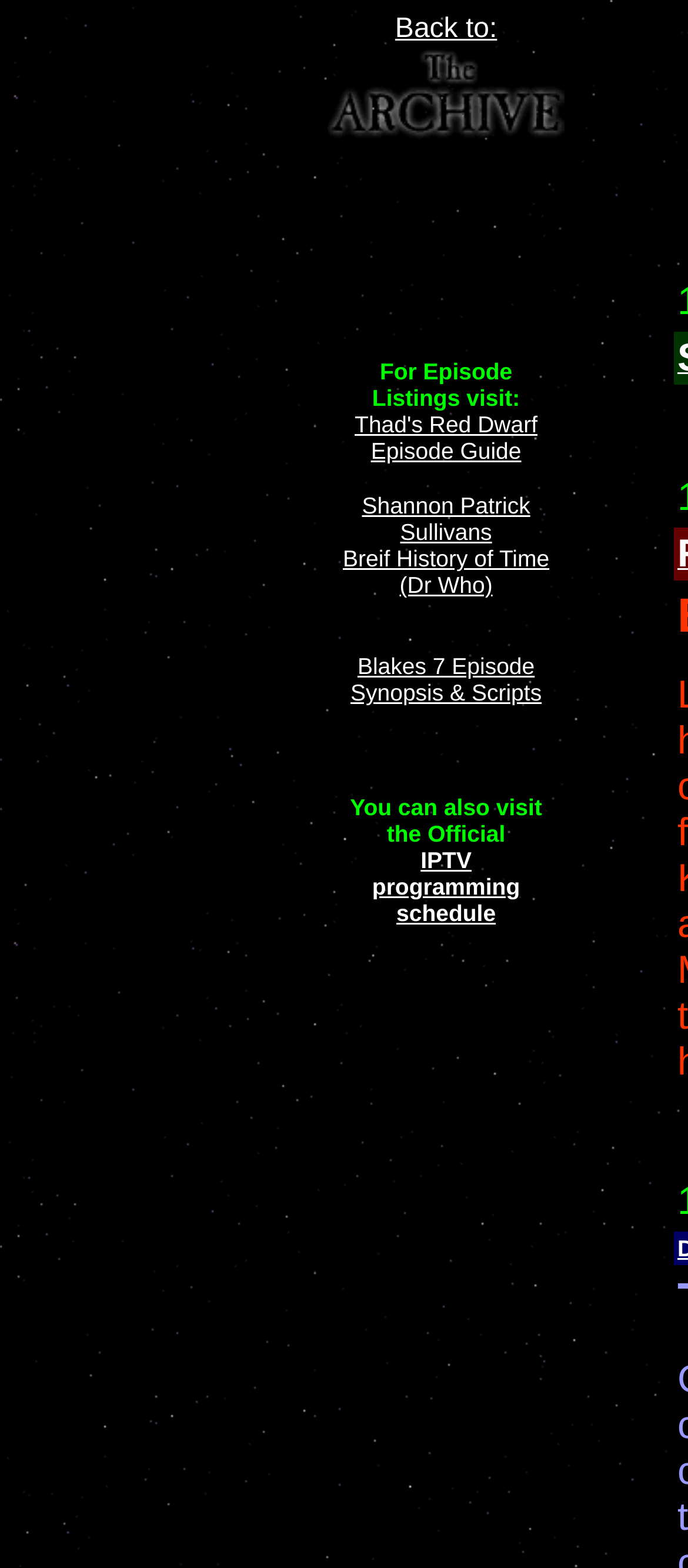Offer a thorough description of the webpage.

The webpage is about the program schedule for IPTV's Sci-Fi Friday Night. At the top, there is a link to "Back to: Back to the Archive" with an accompanying image, positioned near the top center of the page. 

Below the link, there is a series of text elements, including "For Episode", "Listings visit:", and some empty spaces. 

Following these text elements, there are three links to external resources: "Thad's Red Dwarf Episode Guide", "Shannon Patrick Sullivans Breif History of Time (Dr Who)", and "Blakes 7 Episode Synopsis & Scripts". These links are positioned in the middle of the page, with the first link slightly to the left and the last link slightly to the right.

Further down, there is another series of text elements, including "You can also visit", "the Official", and two links: "IPTV" and "programming schedule". The "IPTV" link is positioned slightly to the right of the "programming schedule" link.